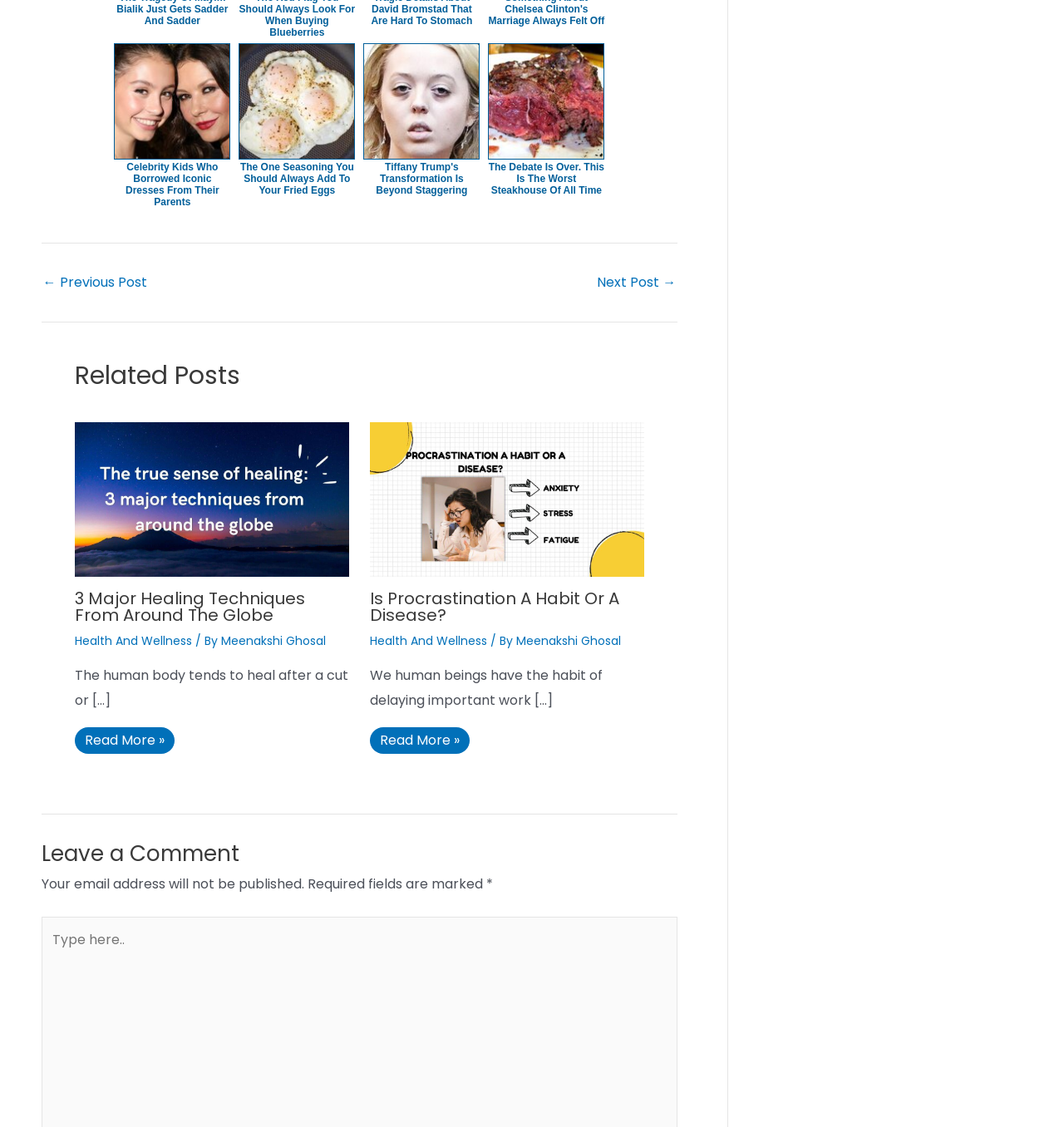What is the author of the second related post? Based on the image, give a response in one word or a short phrase.

Meenakshi Ghosal